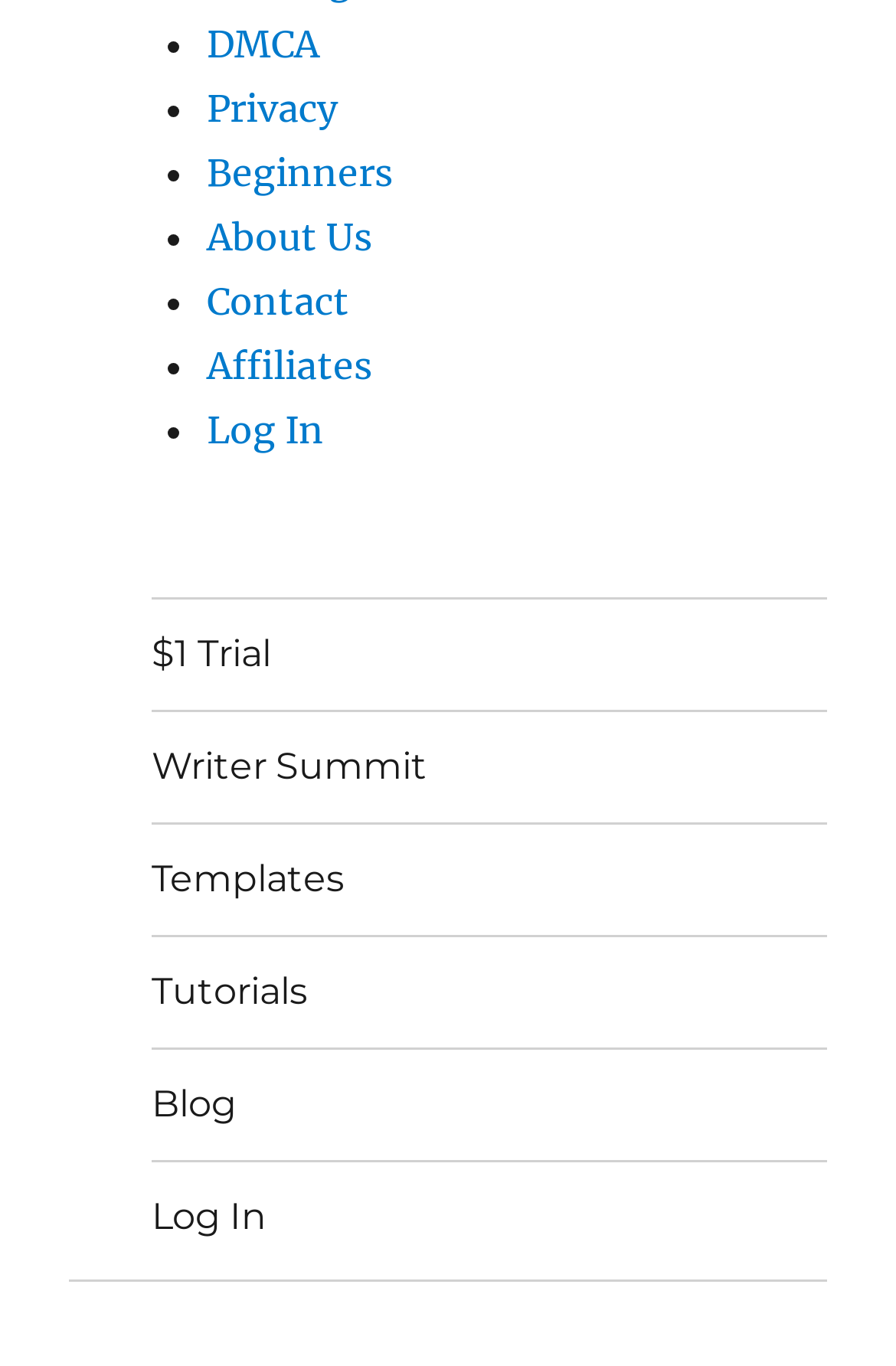Refer to the image and answer the question with as much detail as possible: How many list markers are there?

I counted the number of ListMarker elements within the Root Element. There are 8 list markers in total.